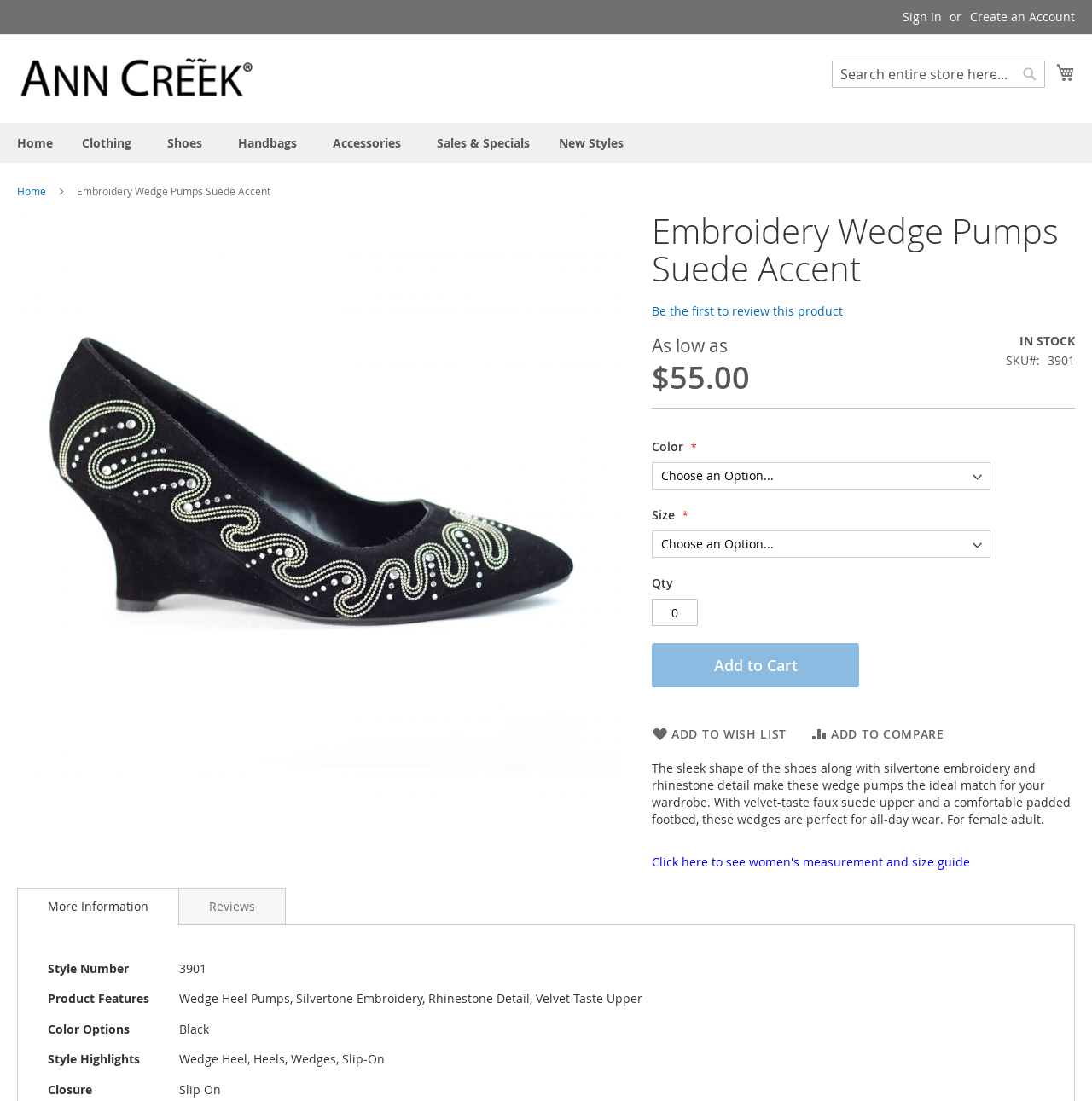Pinpoint the bounding box coordinates of the clickable element needed to complete the instruction: "View product details". The coordinates should be provided as four float numbers between 0 and 1: [left, top, right, bottom].

[0.597, 0.193, 0.984, 0.261]